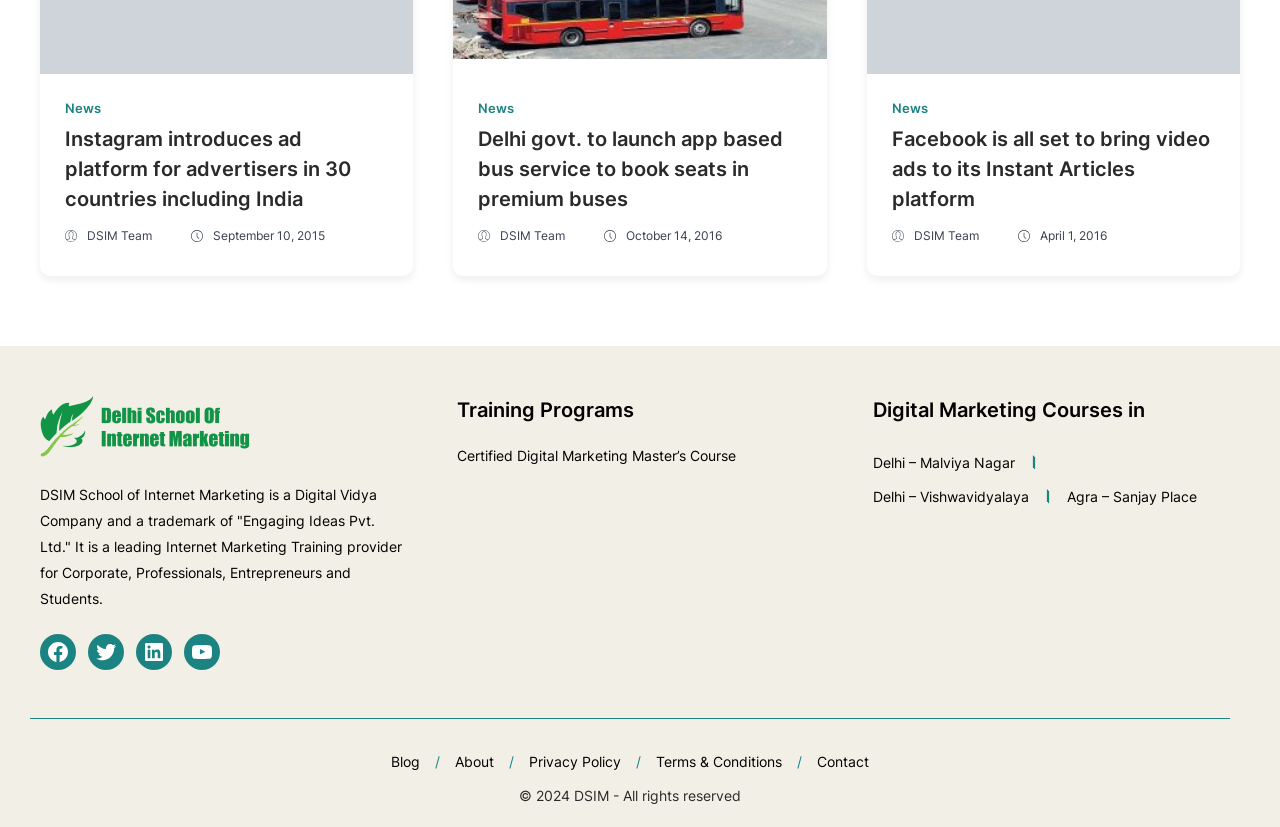What is the date of the news 'Delhi govt. to launch app based bus service to book seats in premium buses'?
Please provide a single word or phrase as your answer based on the image.

October 14, 2016